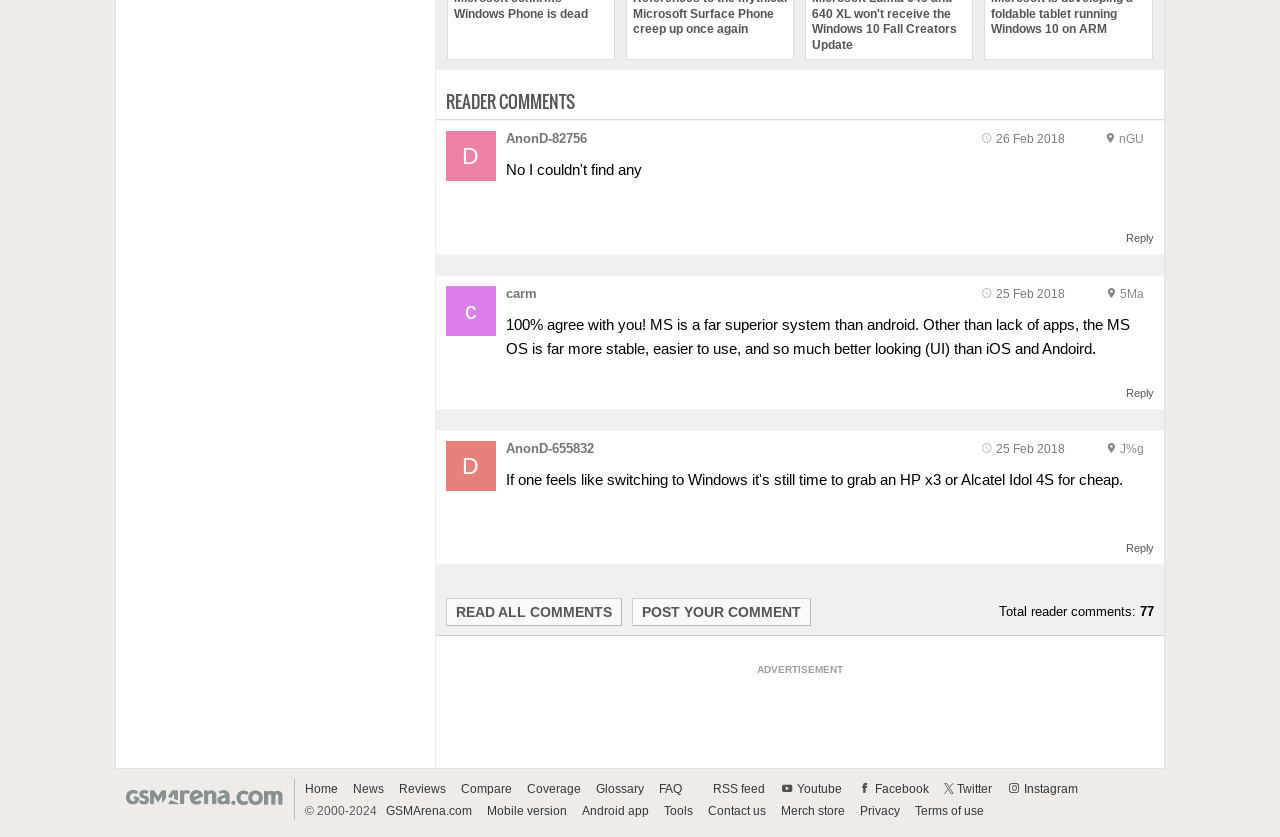Find the bounding box coordinates of the element to click in order to complete the given instruction: "Visit our Facebook page."

None